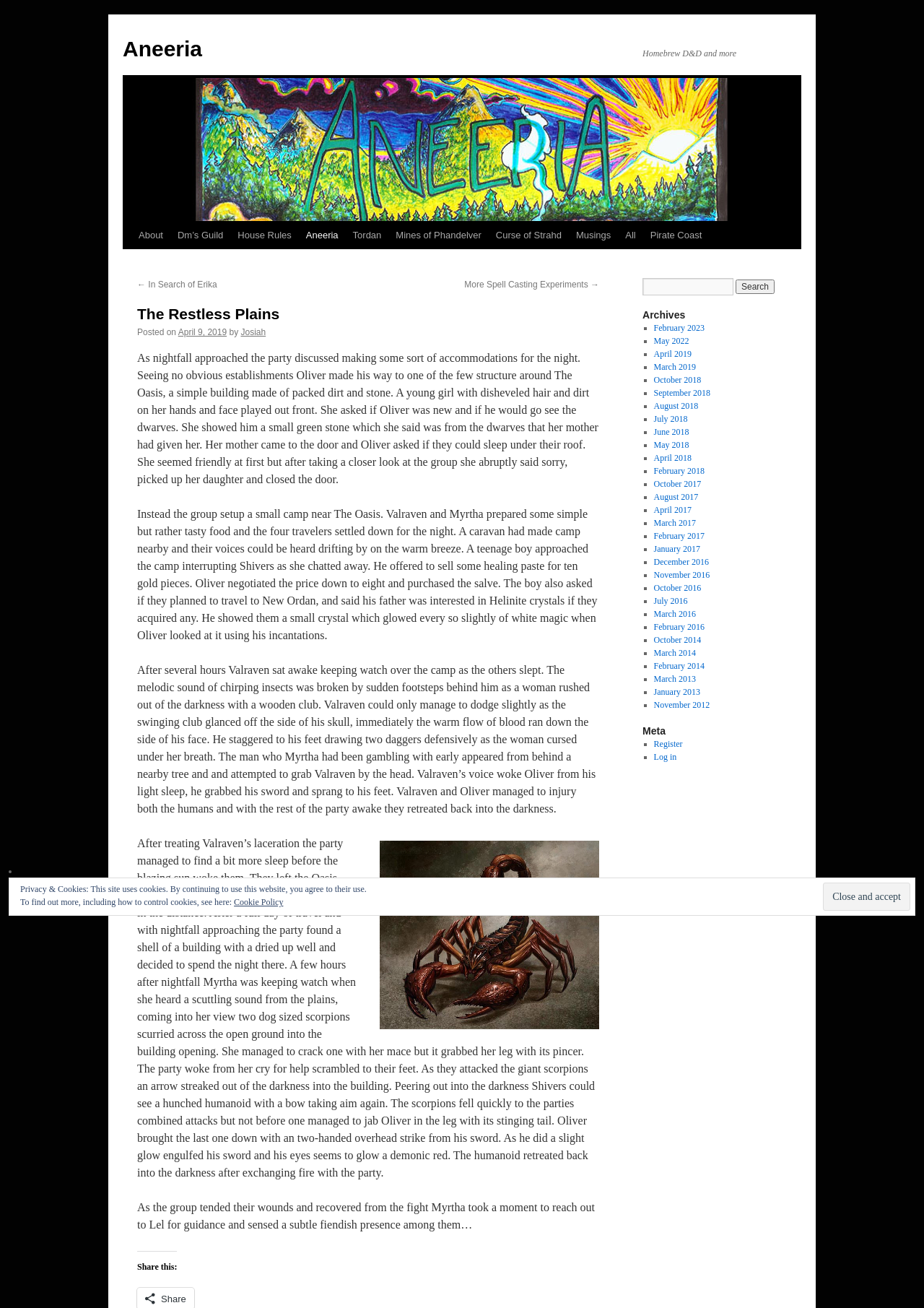What is the topic of the post?
Please give a detailed and thorough answer to the question, covering all relevant points.

The topic of the post can be inferred from the content of the text, which describes a group of adventurers traveling through a desert and encountering various obstacles and creatures. This suggests that the post is about a Dungeons & Dragons adventure.